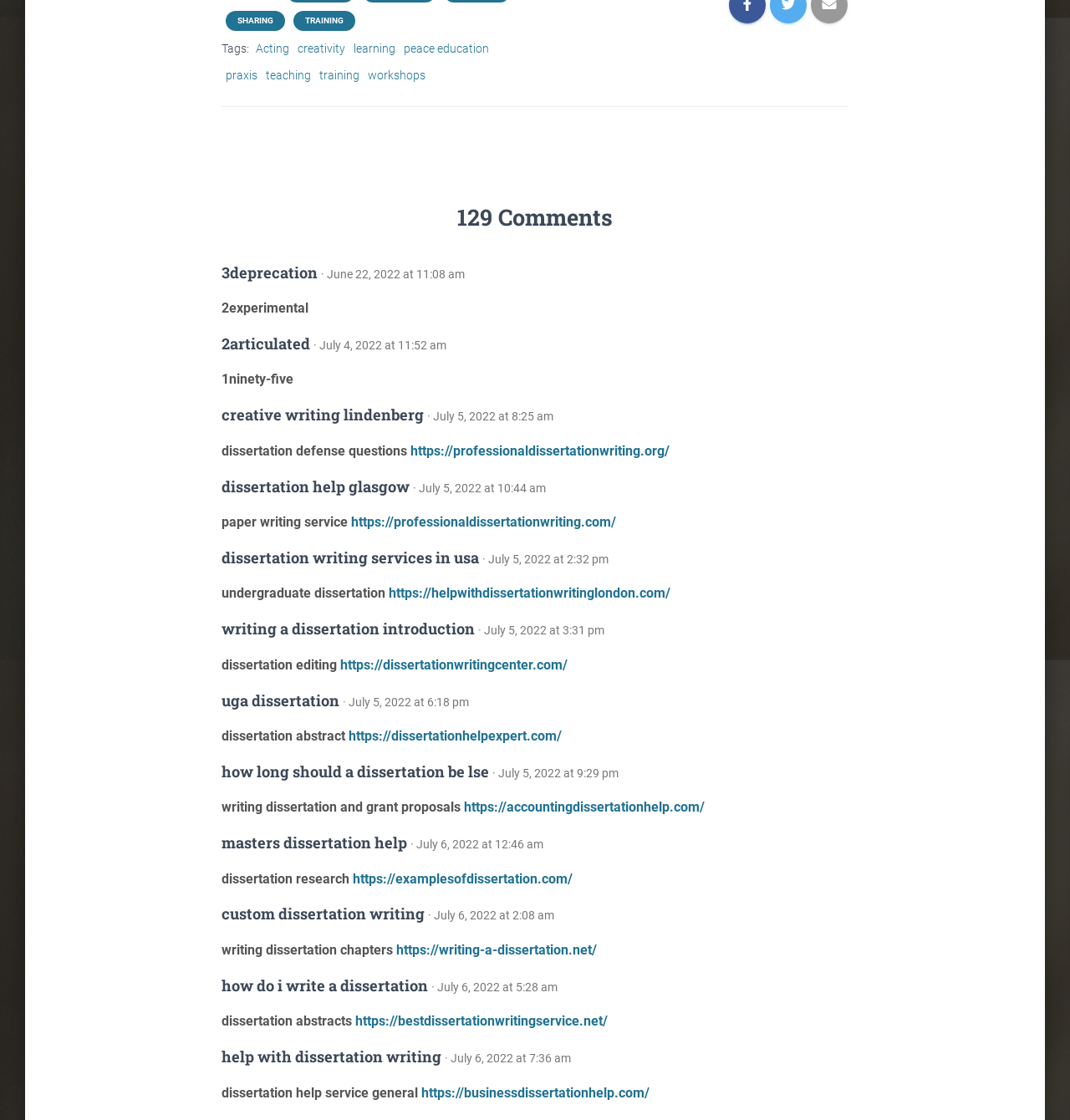Identify the bounding box coordinates of the part that should be clicked to carry out this instruction: "Click on the 'how do i write a dissertation' link".

[0.207, 0.871, 0.4, 0.889]